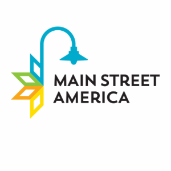Answer the question using only one word or a concise phrase: What is represented by the stylized streetlight?

community